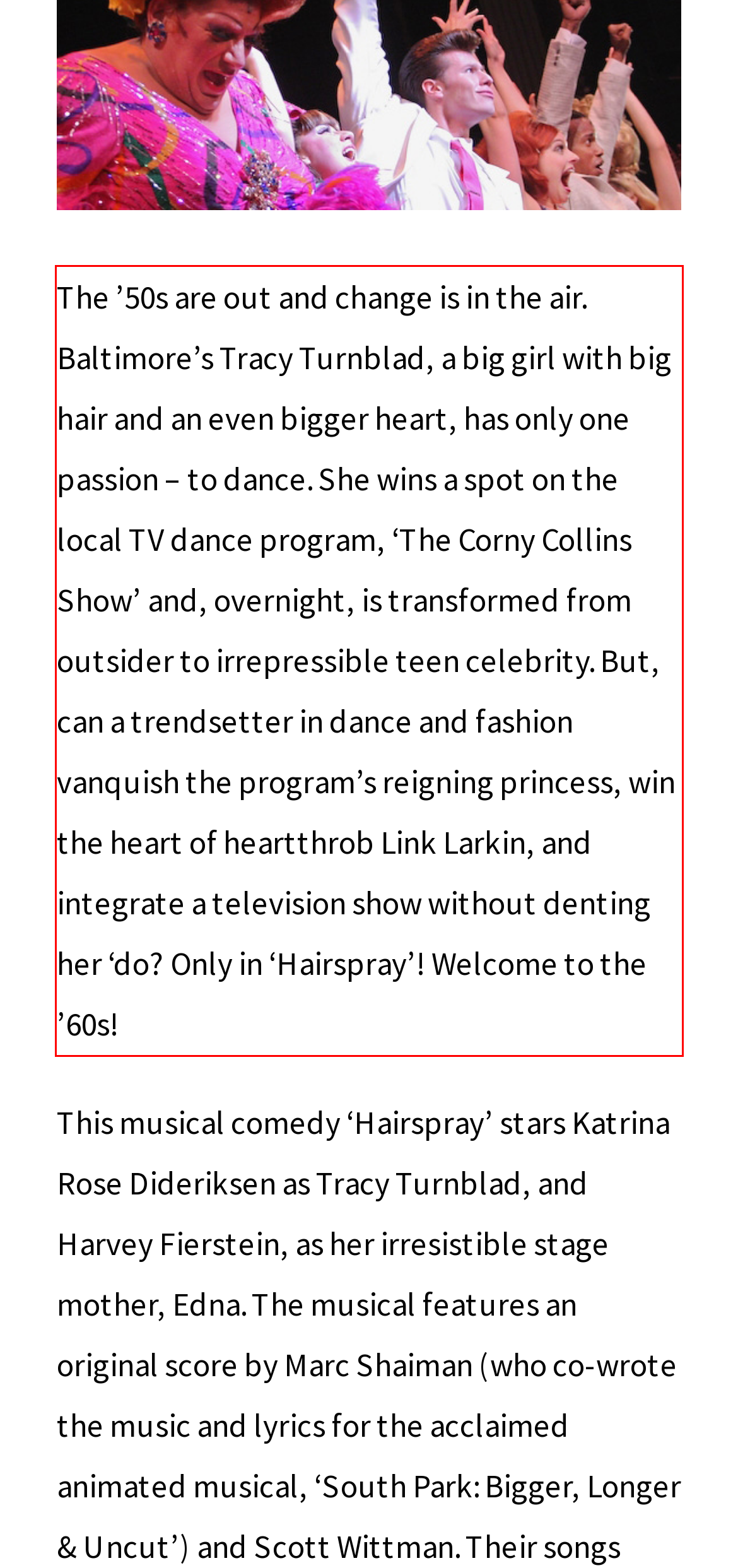Analyze the red bounding box in the provided webpage screenshot and generate the text content contained within.

The ’50s are out and change is in the air. Baltimore’s Tracy Turnblad, a big girl with big hair and an even bigger heart, has only one passion – to dance. She wins a spot on the local TV dance program, ‘The Corny Collins Show’ and, overnight, is transformed from outsider to irrepressible teen celebrity. But, can a trendsetter in dance and fashion vanquish the program’s reigning princess, win the heart of heartthrob Link Larkin, and integrate a television show without denting her ‘do? Only in ‘Hairspray’! Welcome to the ’60s!